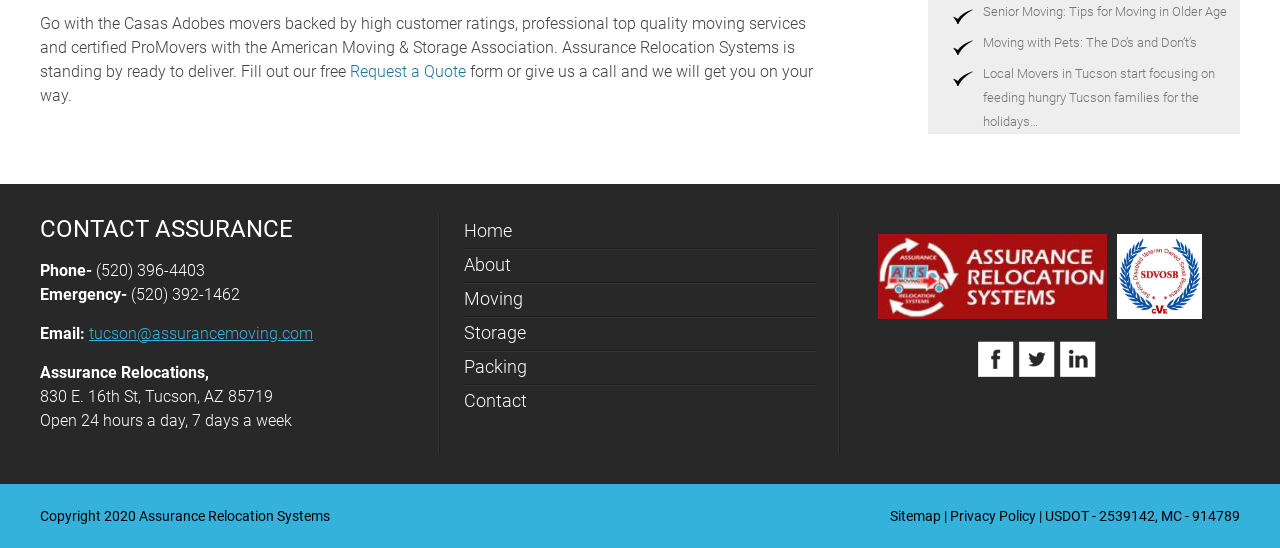Can you specify the bounding box coordinates for the region that should be clicked to fulfill this instruction: "Go to the home page".

[0.362, 0.39, 0.637, 0.452]